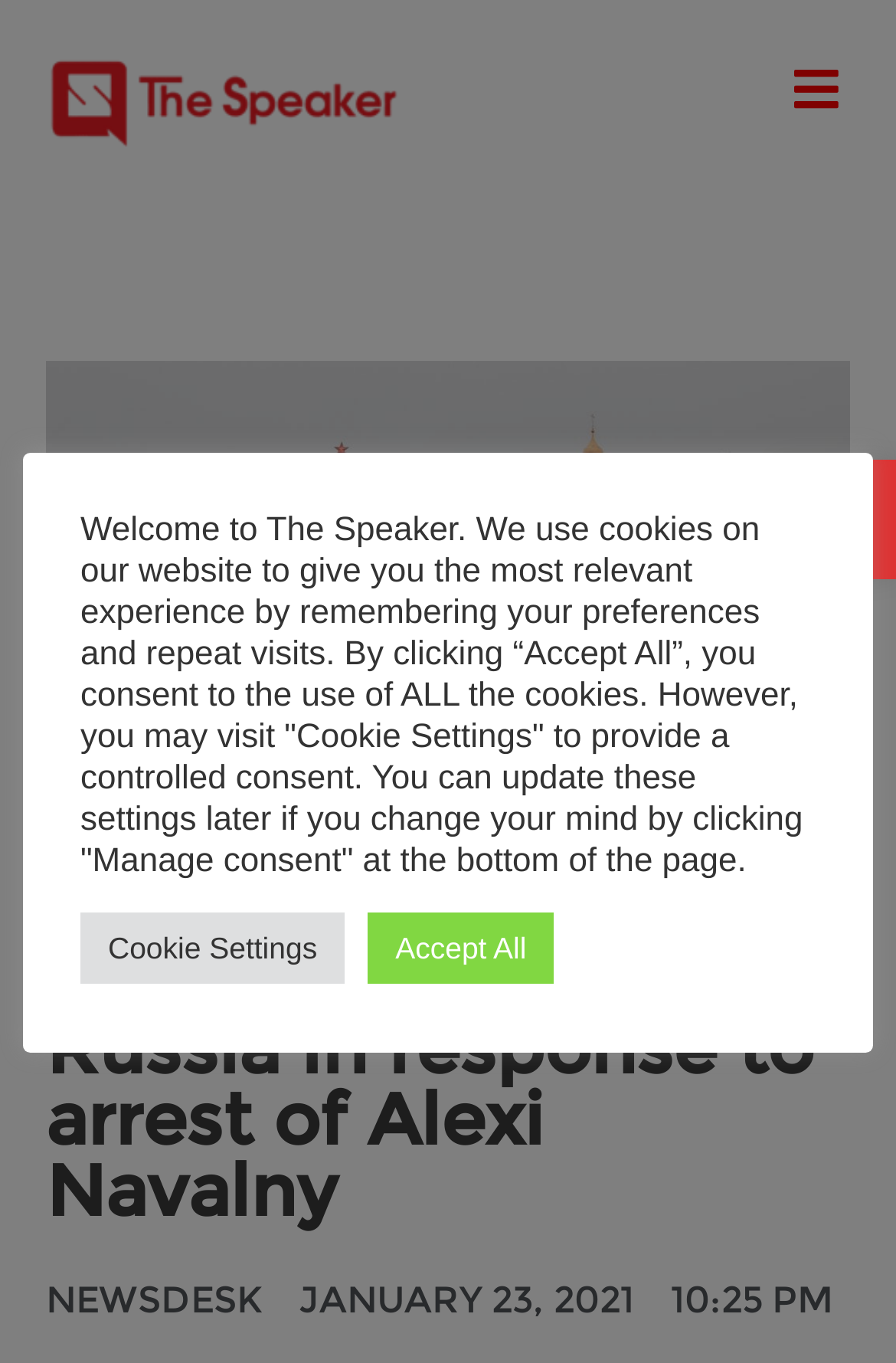Using the webpage screenshot and the element description Accept All, determine the bounding box coordinates. Specify the coordinates in the format (top-left x, top-left y, bottom-right x, bottom-right y) with values ranging from 0 to 1.

[0.41, 0.669, 0.618, 0.721]